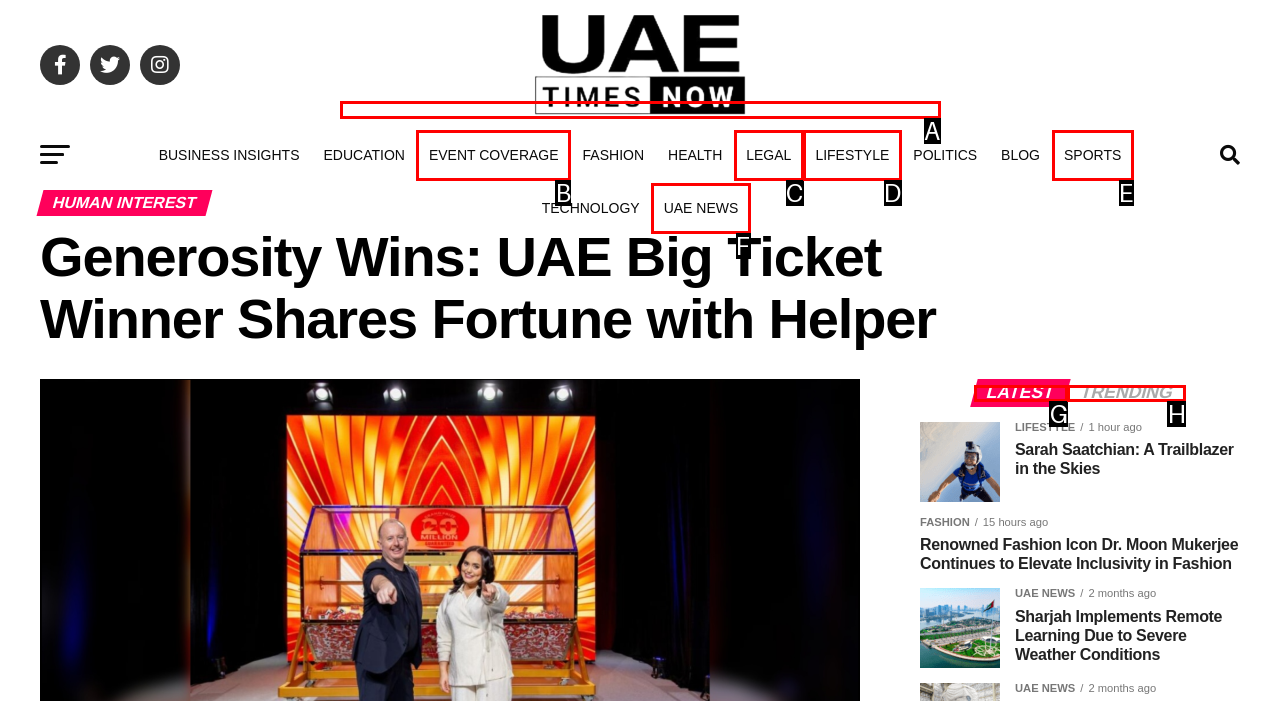Determine which option fits the following description: parent_node: Search… name="s" placeholder="Search…"
Answer with the corresponding option's letter directly.

None